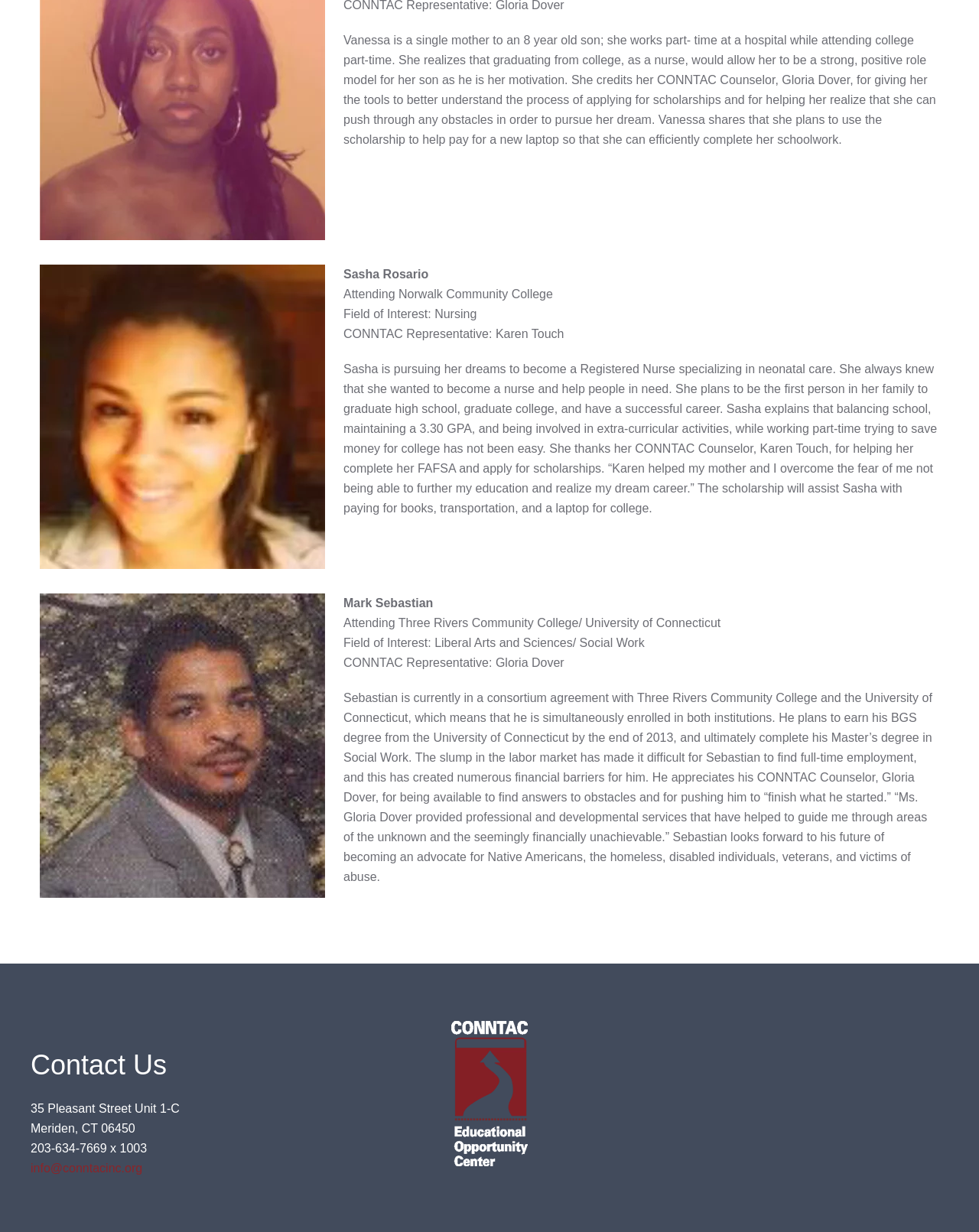What is the name of the first person described?
Provide a detailed and extensive answer to the question.

The first person described is Vanessa, a single mother to an 8-year-old son, who works part-time at a hospital while attending college part-time. This information is obtained from the StaticText element with OCR text 'Vanessa is a single mother to an 8 year old son; ...'.